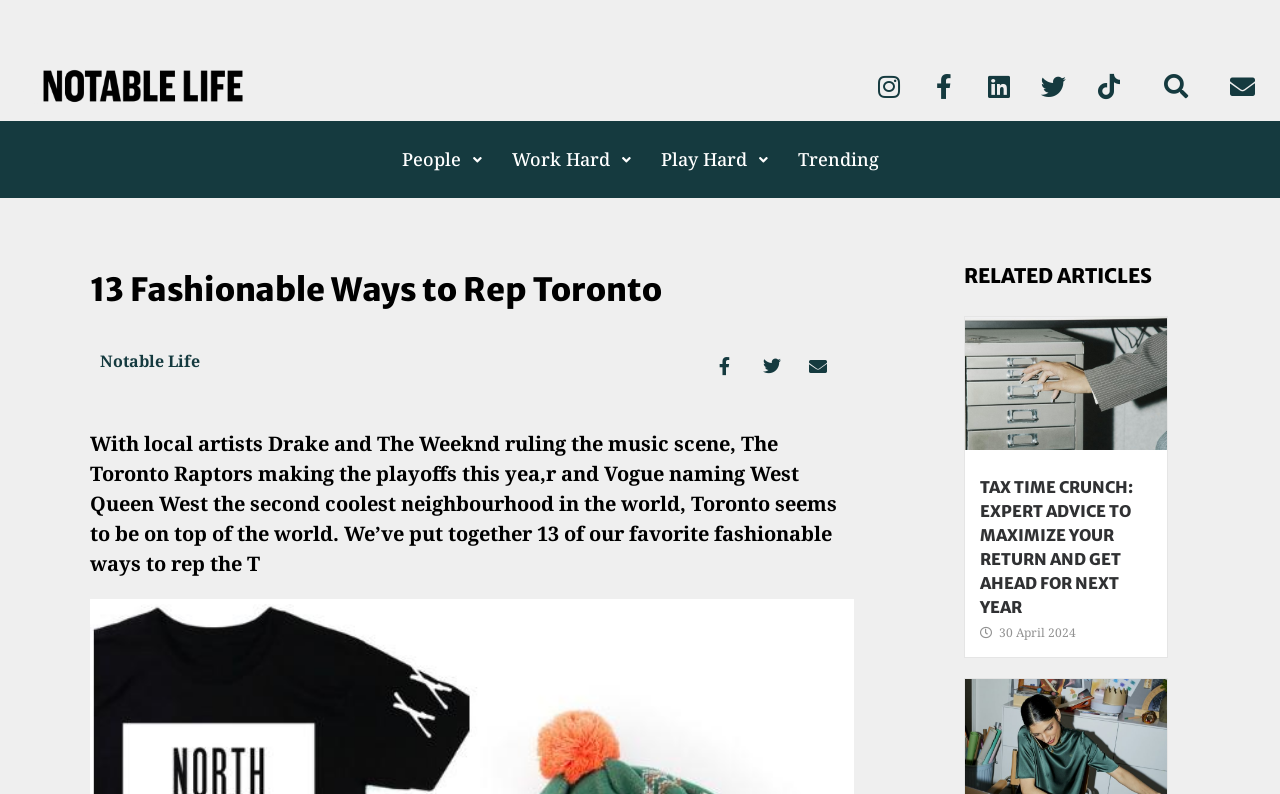Use a single word or phrase to answer this question: 
How many related articles are there?

1